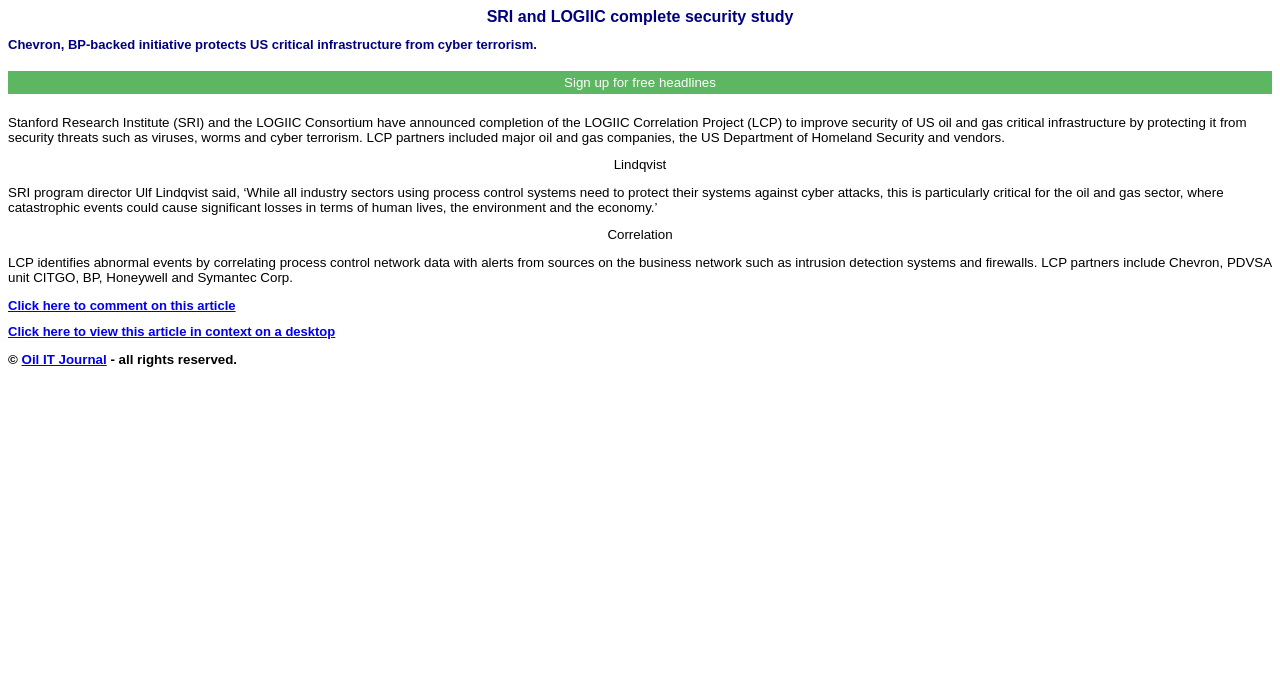What is the text of the webpage's headline?

SRI and LOGIIC complete security study